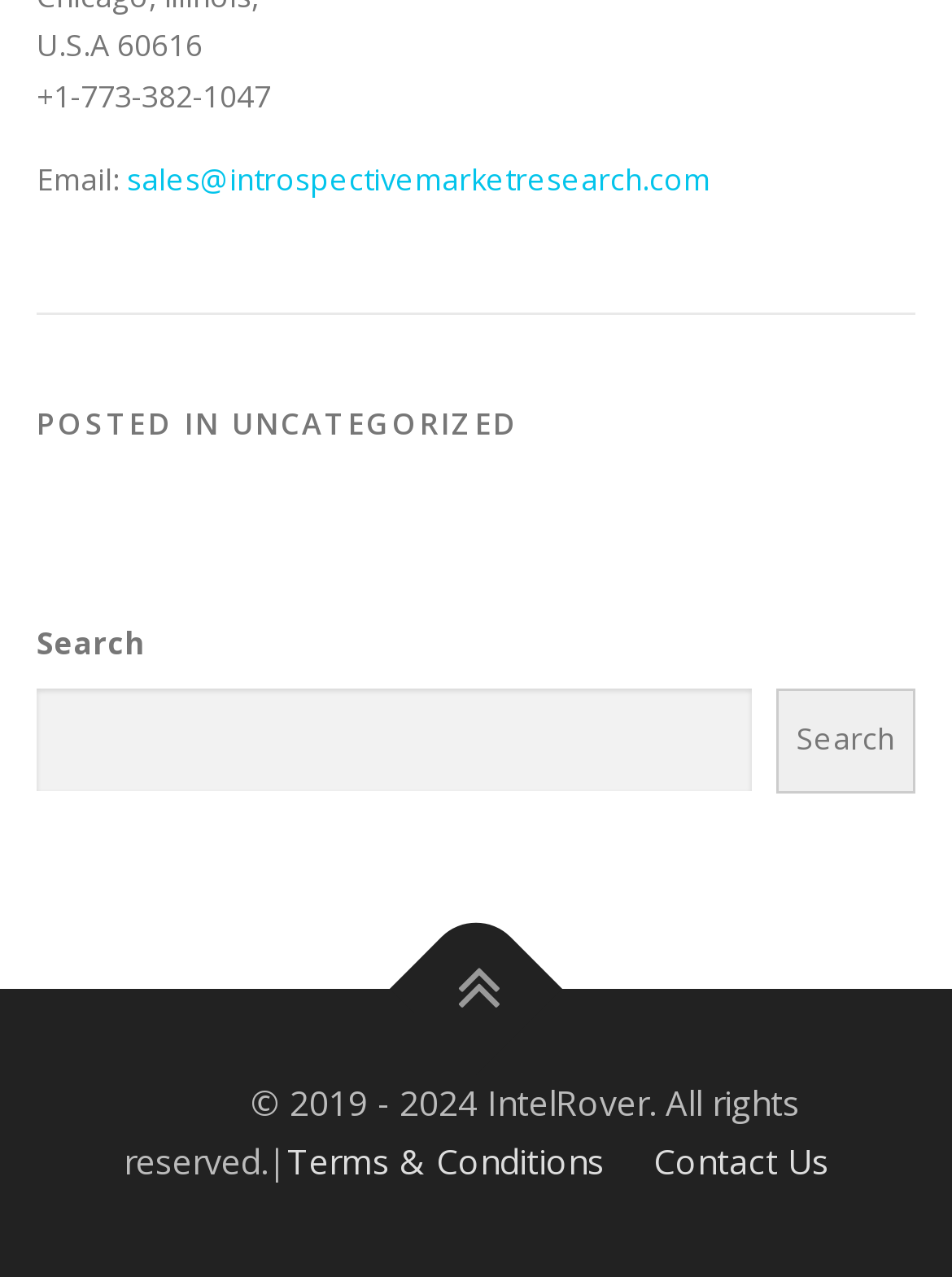Provide the bounding box coordinates of the HTML element described by the text: "Contact Us". The coordinates should be in the format [left, top, right, bottom] with values between 0 and 1.

[0.686, 0.891, 0.871, 0.927]